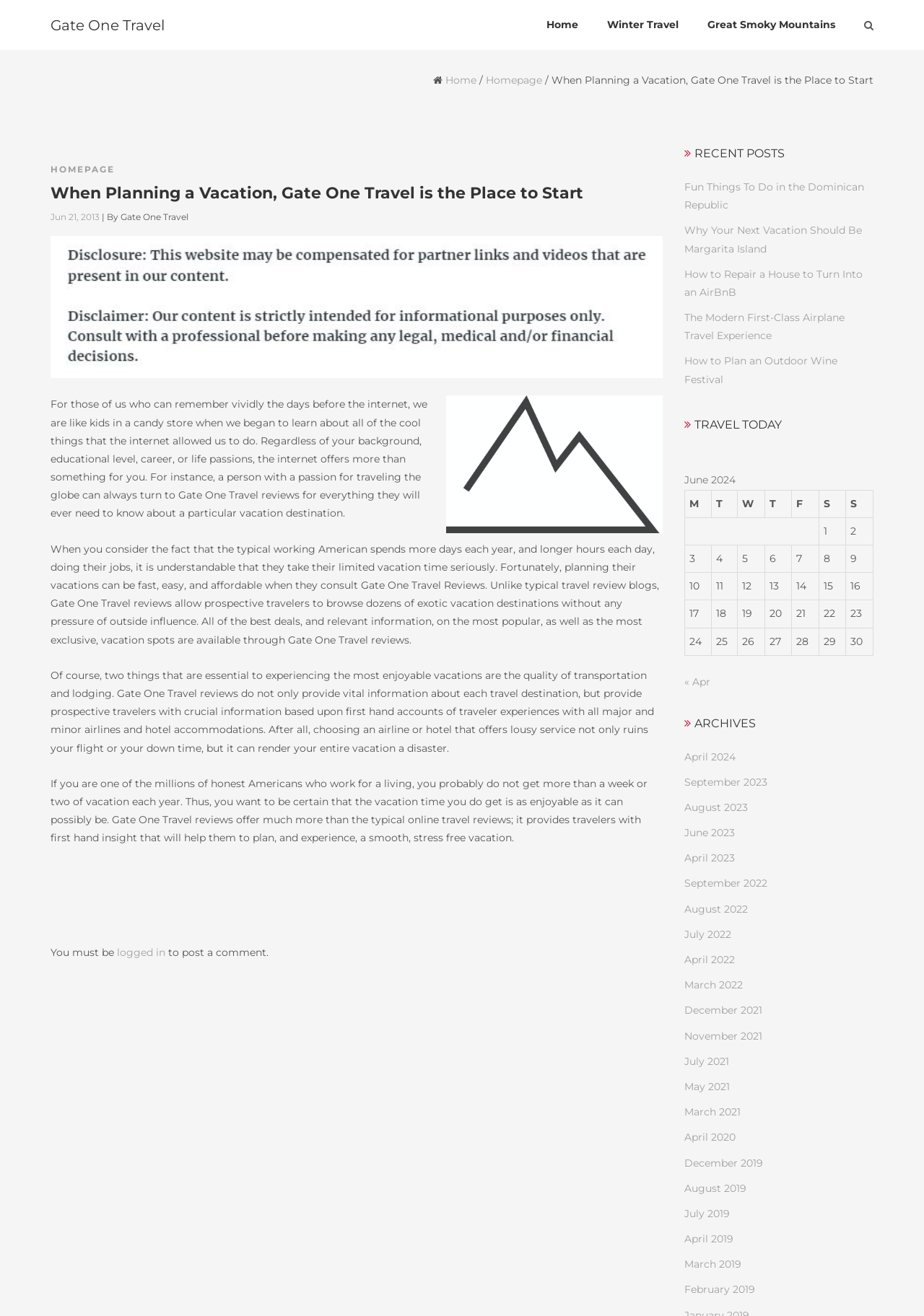Identify the bounding box coordinates of the area that should be clicked in order to complete the given instruction: "browse the 'RECENT POSTS' section". The bounding box coordinates should be four float numbers between 0 and 1, i.e., [left, top, right, bottom].

[0.74, 0.112, 0.945, 0.122]